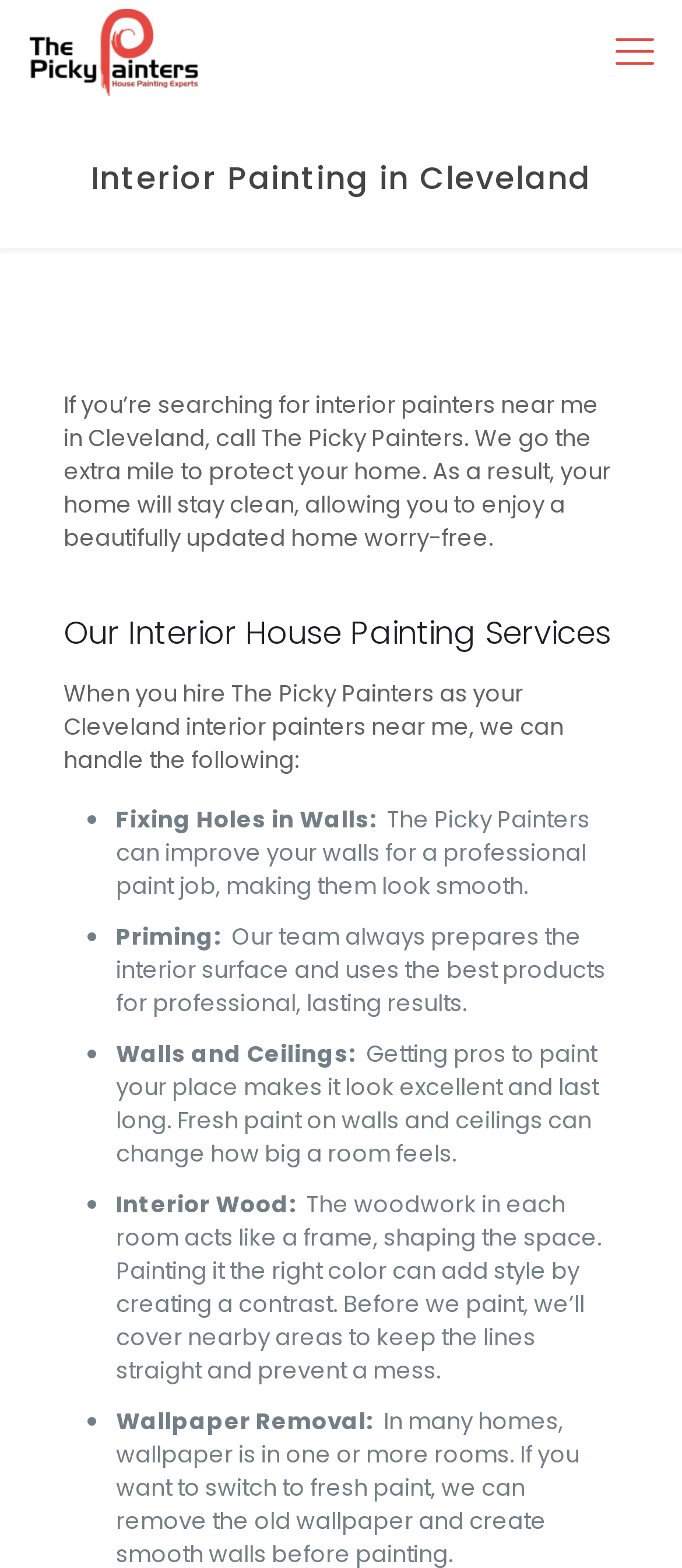Summarize the webpage comprehensively, mentioning all visible components.

The webpage is about The Picky Painters, a company that offers interior painting services in Cleveland. At the top left corner, there is a logo image with a link. On the top right corner, there is a mobile menu link. 

Below the logo, there is a heading that reads "Interior Painting in Cleveland". Under this heading, there is a paragraph of text that describes the company's services, emphasizing their attention to detail and commitment to protecting customers' homes. 

Further down, there is another heading that reads "Our Interior House Painting Services". This section lists the services offered by the company, including fixing holes in walls, priming, painting walls and ceilings, interior wood painting, and wallpaper removal. Each service is described in a brief paragraph, highlighting the company's expertise and attention to detail.